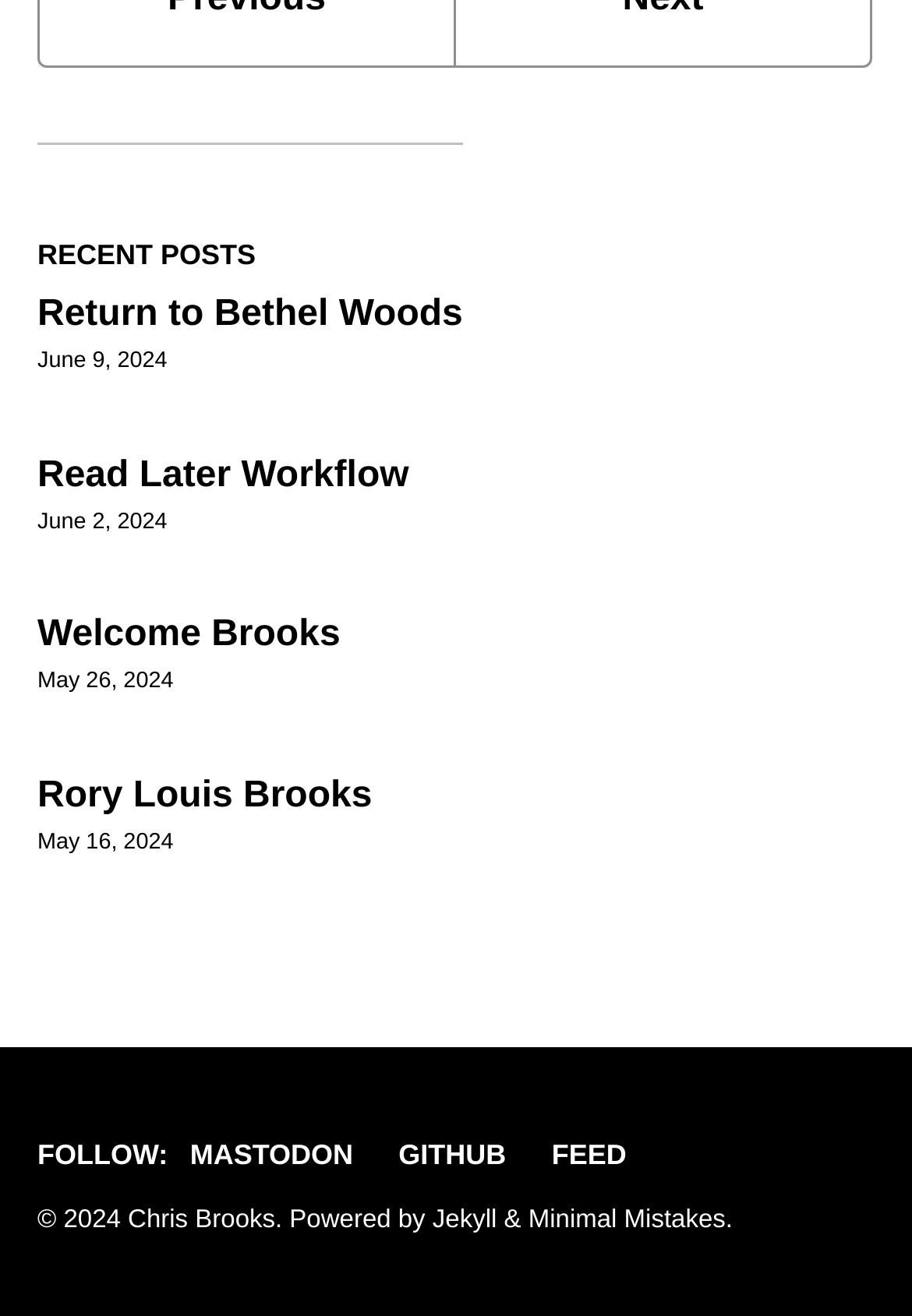Please find the bounding box coordinates of the element that needs to be clicked to perform the following instruction: "read post 'Read Later Workflow'". The bounding box coordinates should be four float numbers between 0 and 1, represented as [left, top, right, bottom].

[0.041, 0.346, 0.448, 0.376]